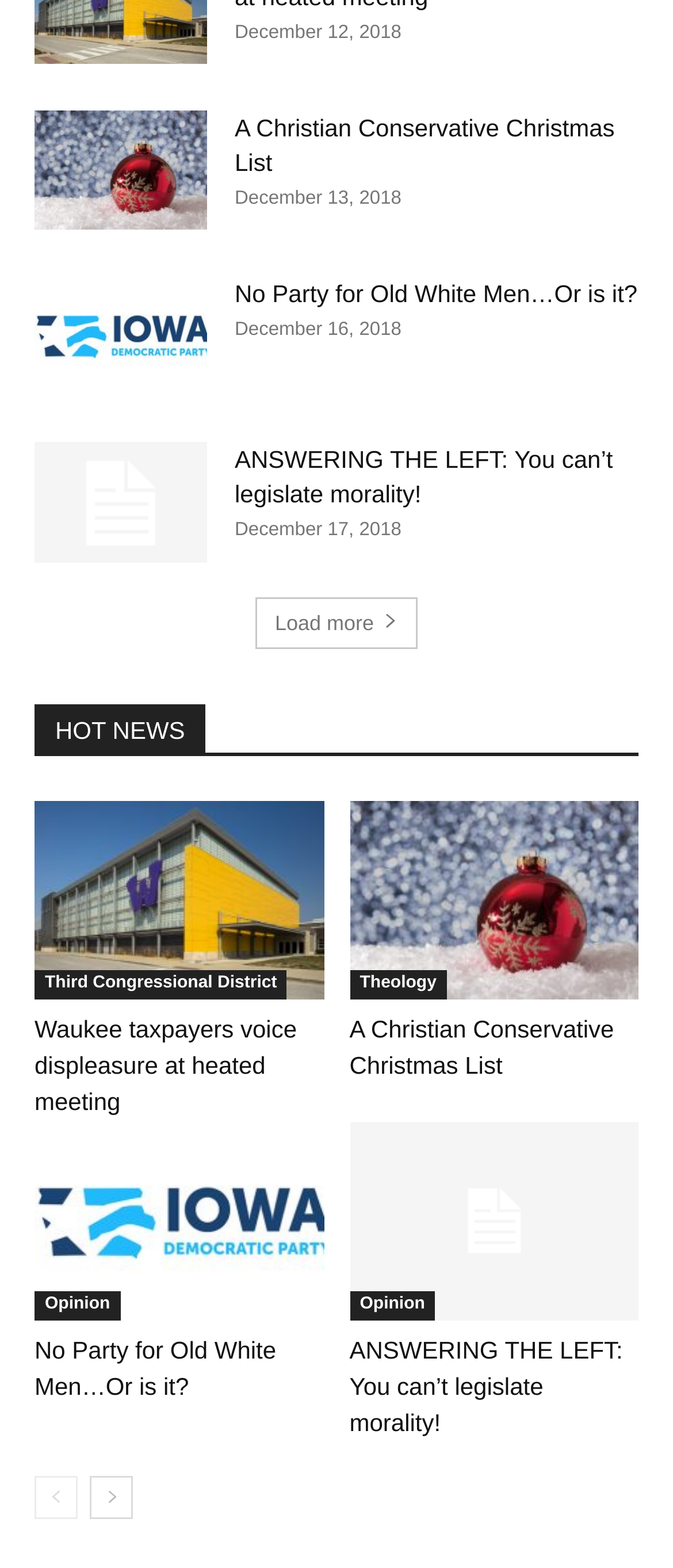Identify the bounding box coordinates of the clickable region necessary to fulfill the following instruction: "View 'Waukee taxpayers voice displeasure at heated meeting'". The bounding box coordinates should be four float numbers between 0 and 1, i.e., [left, top, right, bottom].

[0.051, 0.511, 0.481, 0.638]